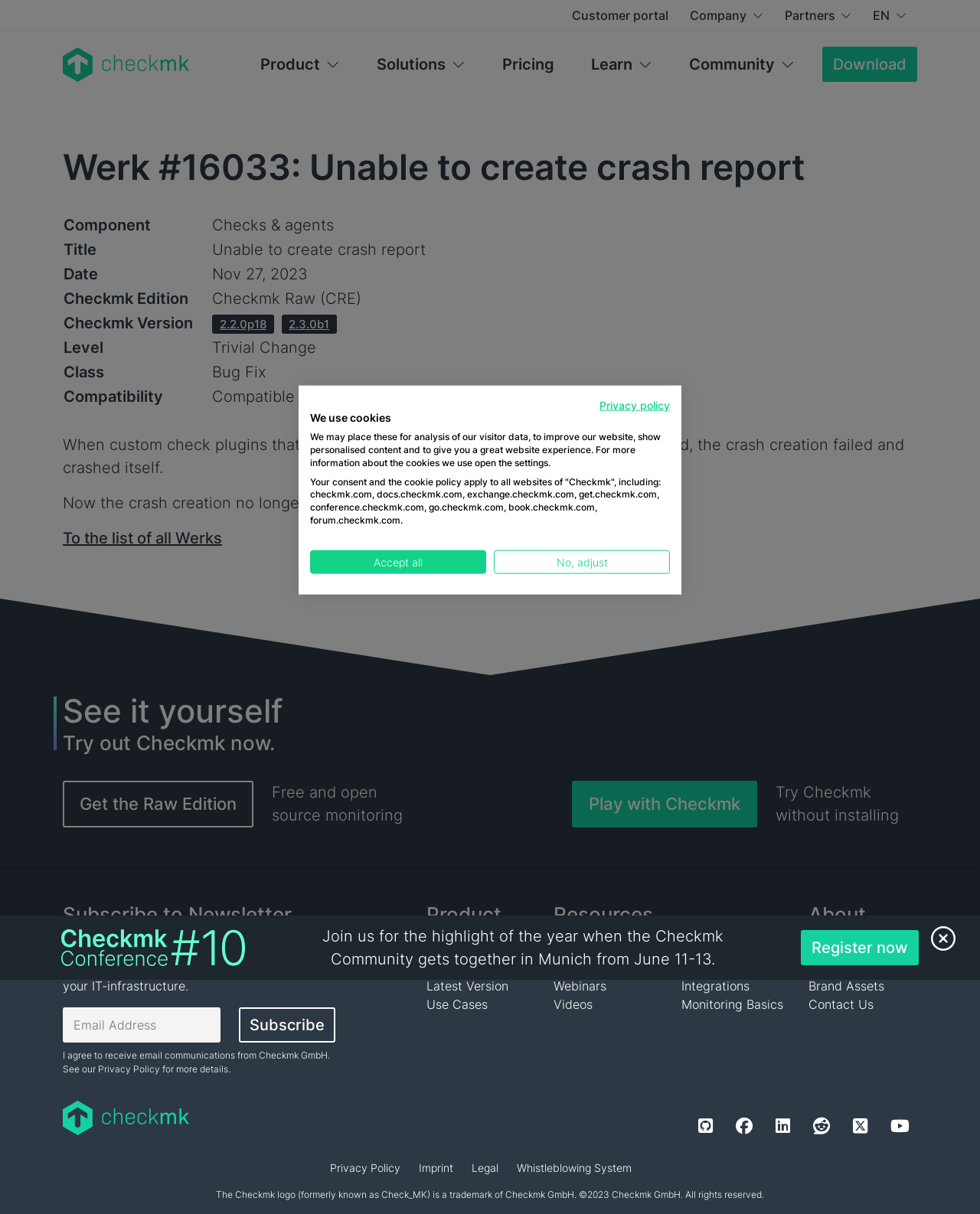Provide the bounding box coordinates of the UI element this sentence describes: "Download".

[0.839, 0.038, 0.936, 0.067]